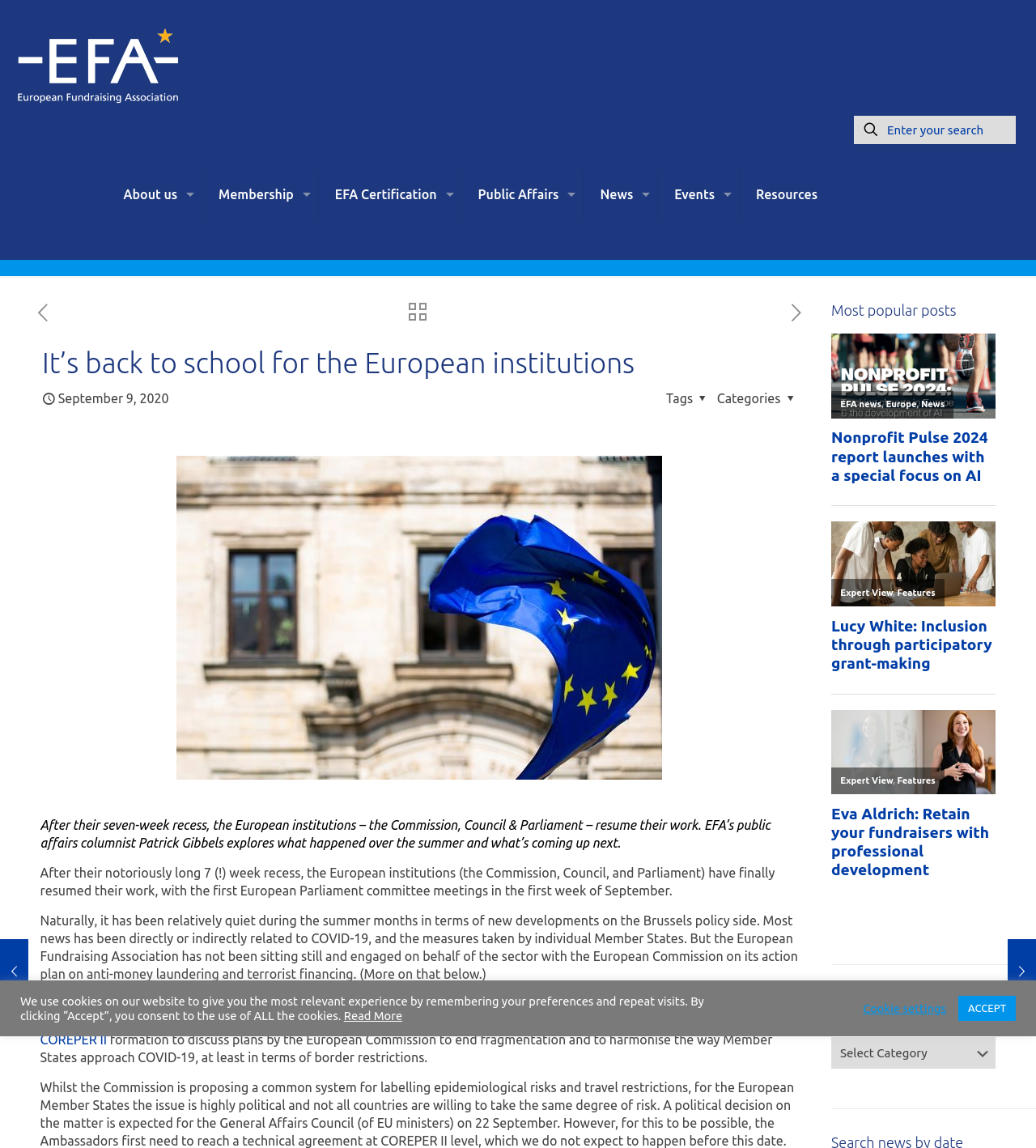Generate the text content of the main heading of the webpage.

It’s back to school for the European institutions